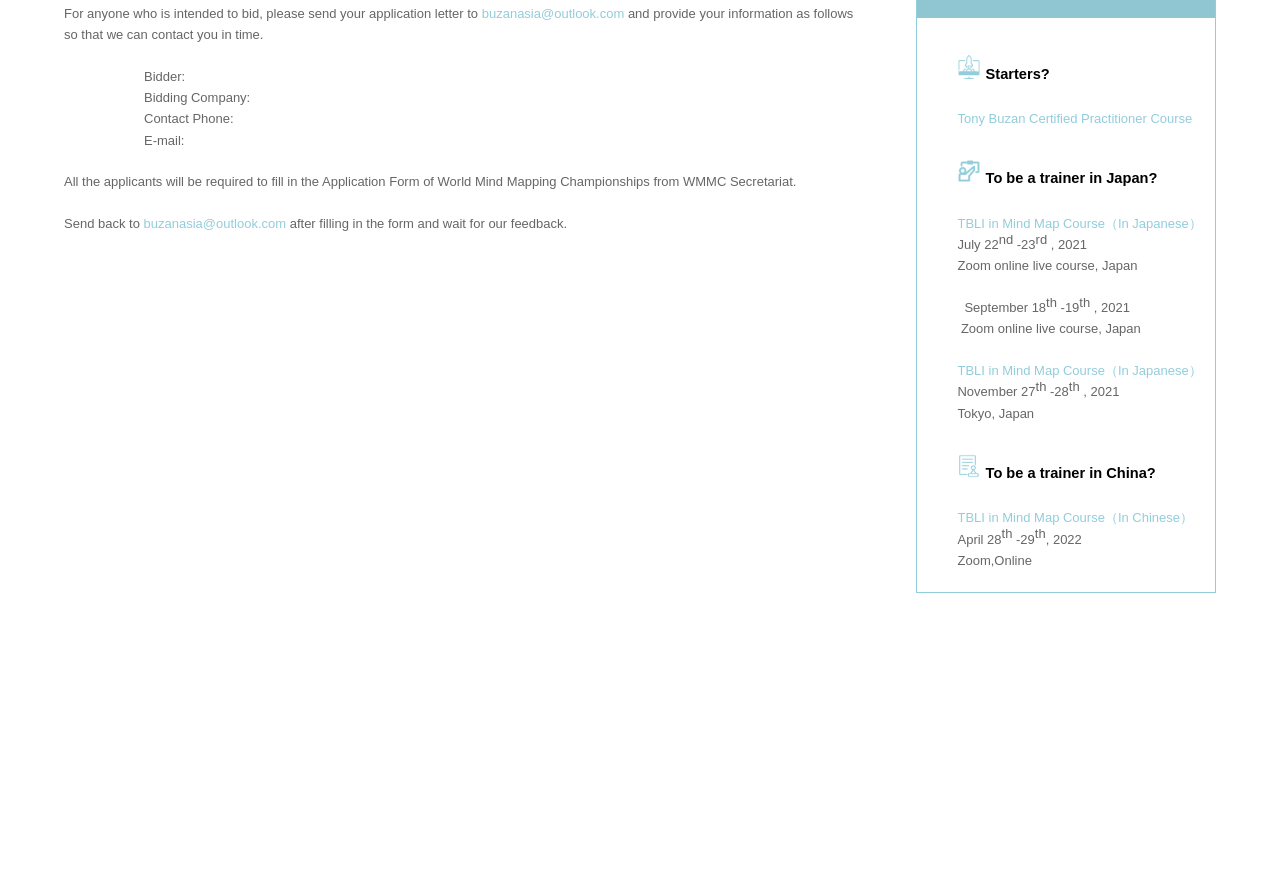Calculate the bounding box coordinates for the UI element based on the following description: "TBLI in Mind Map Course". Ensure the coordinates are four float numbers between 0 and 1, i.e., [left, top, right, bottom].

[0.748, 0.247, 0.863, 0.264]